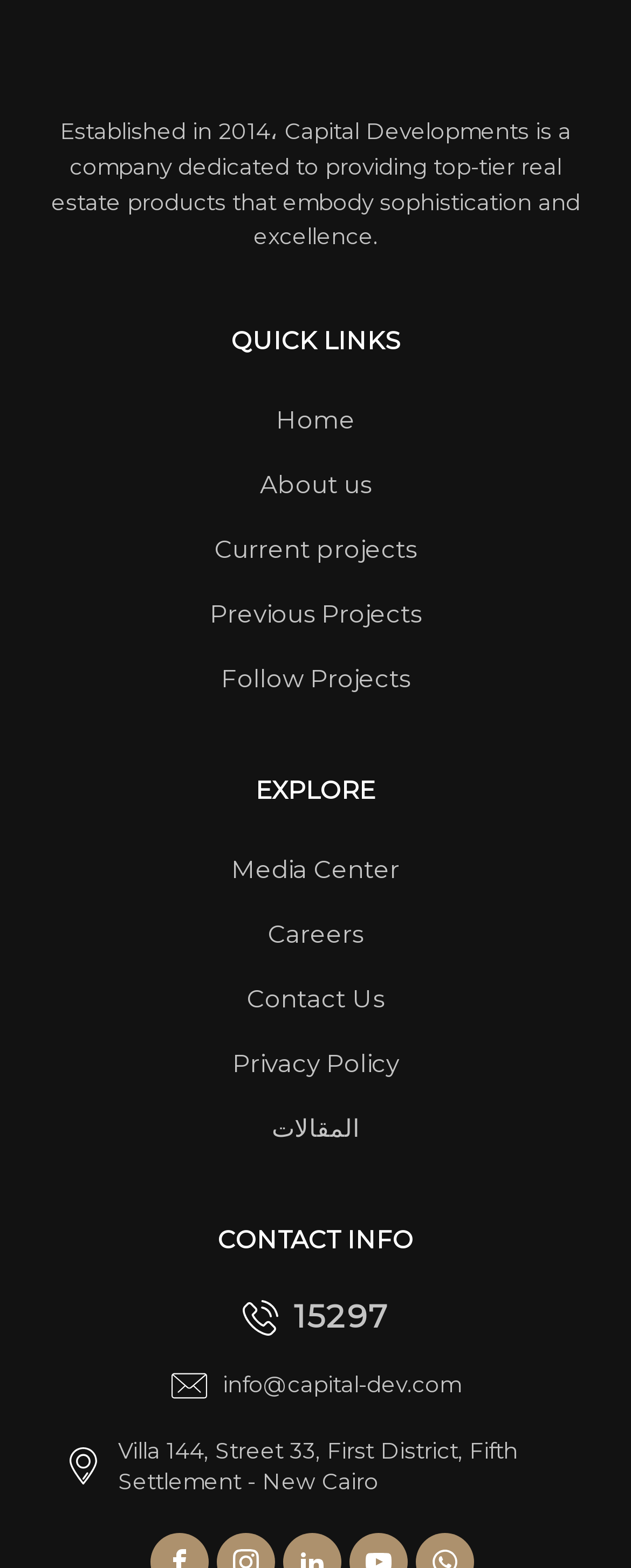Locate the bounding box coordinates of the clickable area to execute the instruction: "view categories of design". Provide the coordinates as four float numbers between 0 and 1, represented as [left, top, right, bottom].

None